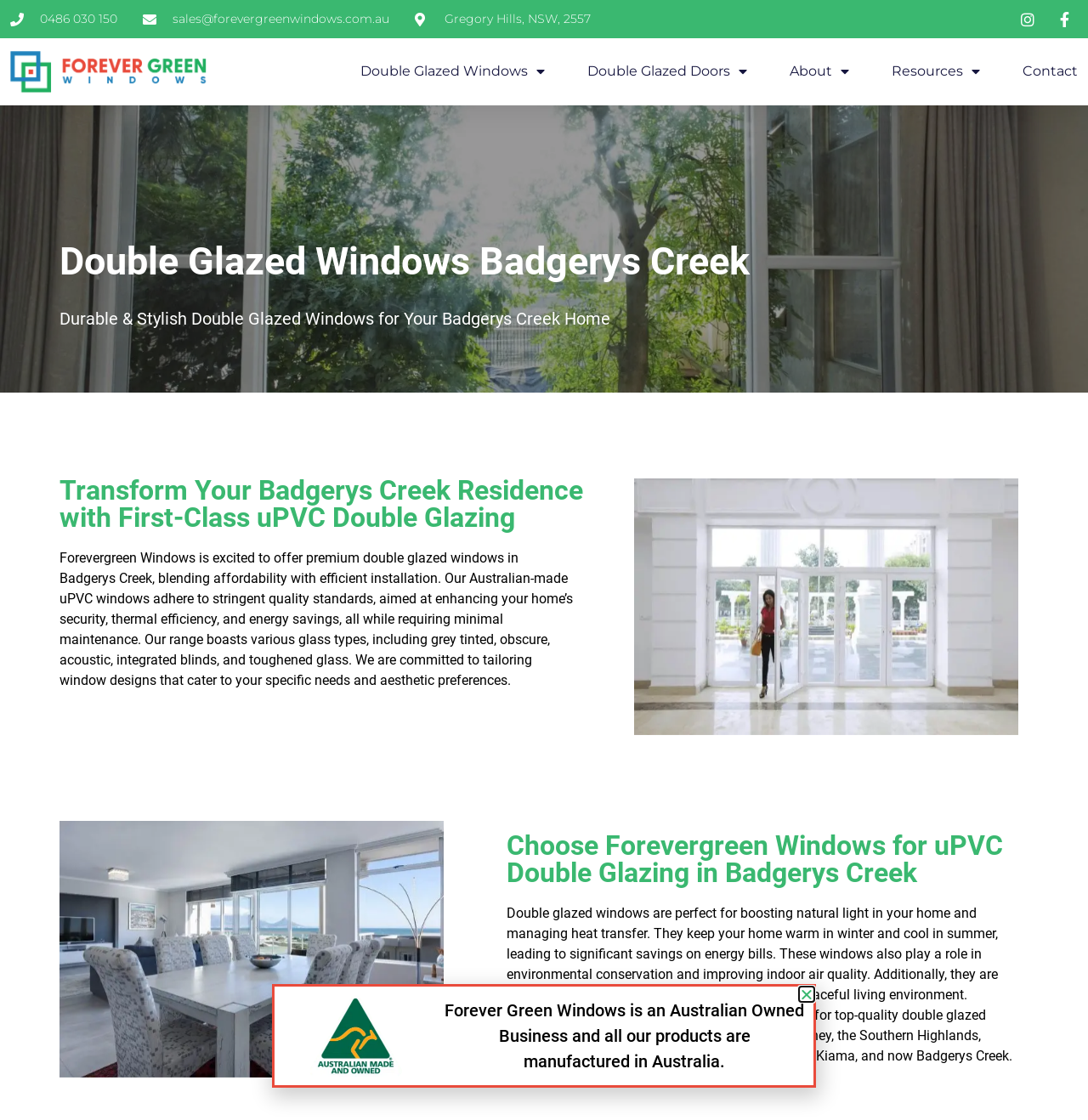What type of products does Forever Green Windows offer?
Provide a one-word or short-phrase answer based on the image.

Double glazed windows and doors